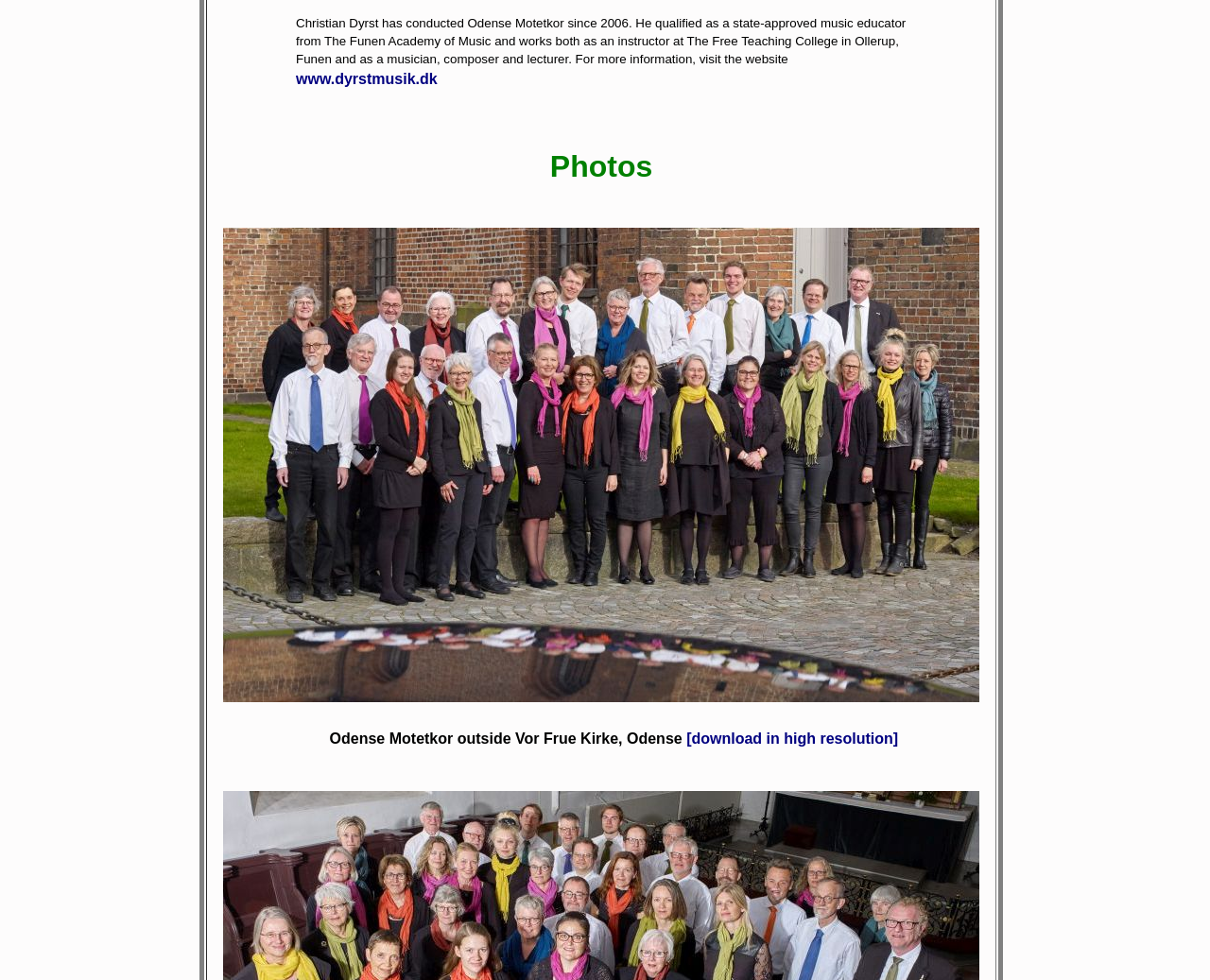Who is the conductor of Odense Motetkor?
Please answer the question with a single word or phrase, referencing the image.

Christian Dyrst